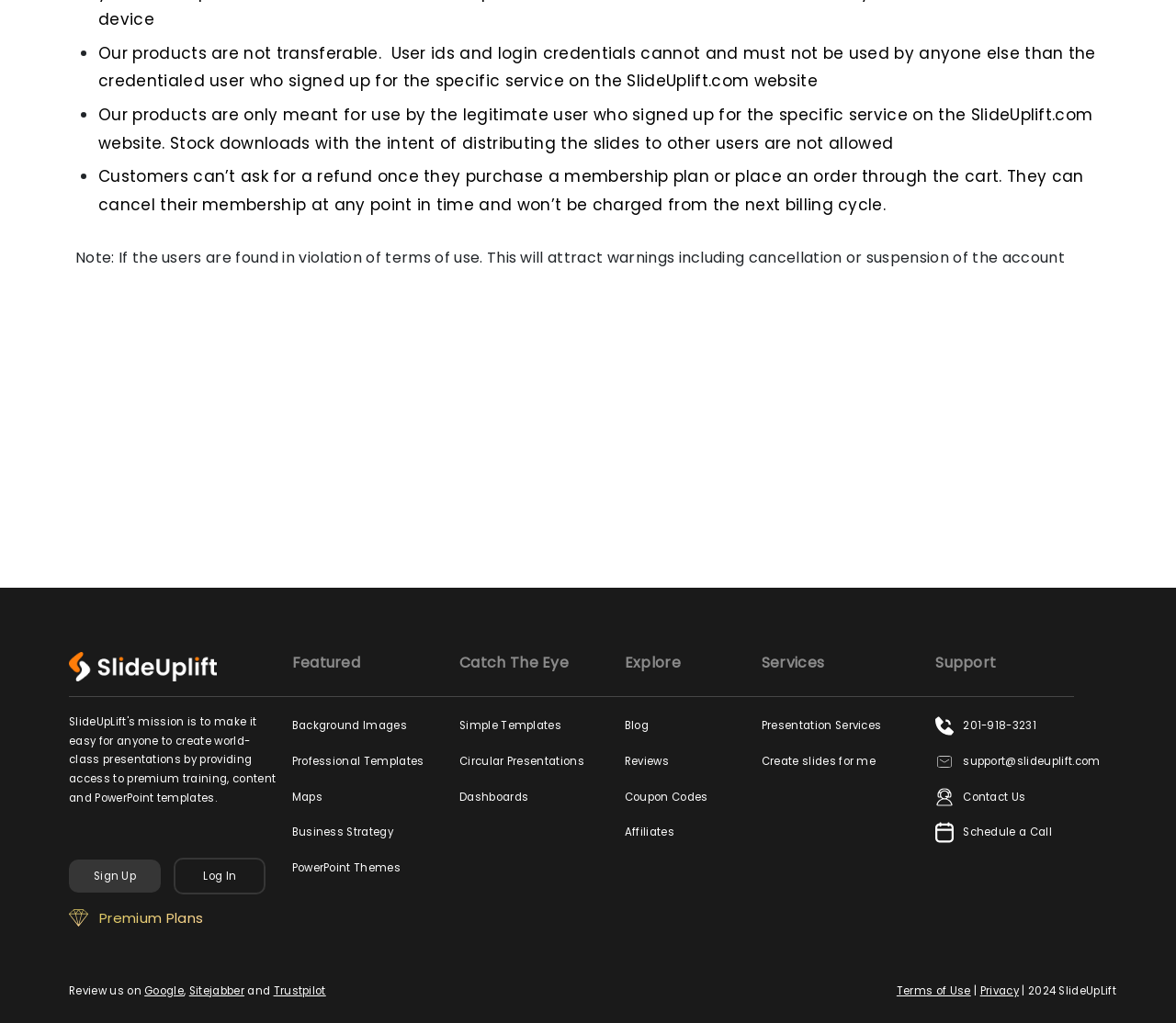Based on the element description Dashboards, identify the bounding box of the UI element in the given webpage screenshot. The coordinates should be in the format (top-left x, top-left y, bottom-right x, bottom-right y) and must be between 0 and 1.

[0.391, 0.766, 0.51, 0.792]